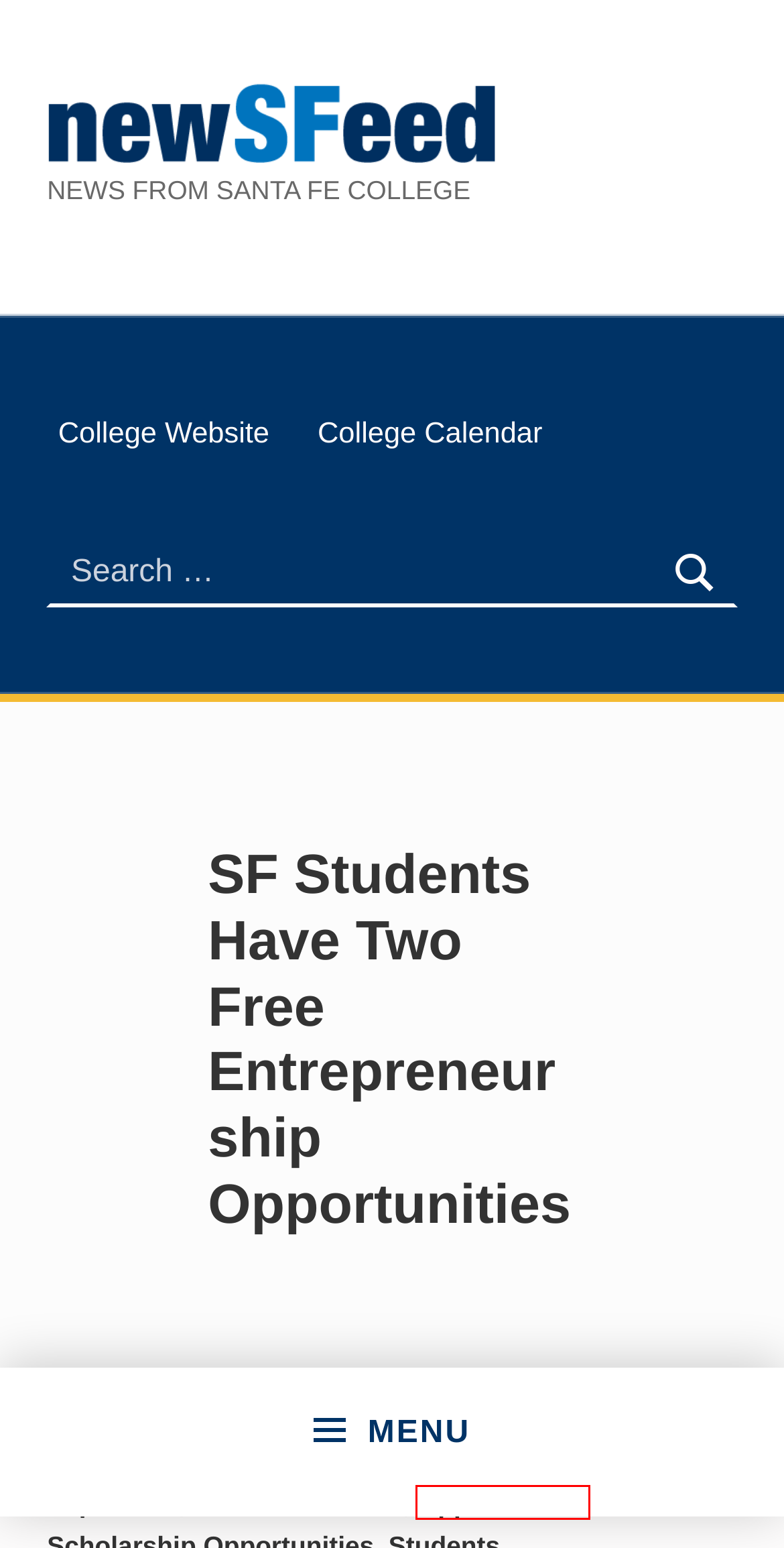You have a screenshot of a webpage, and a red bounding box highlights an element. Select the webpage description that best fits the new page after clicking the element within the bounding box. Options are:
A. Opportunities
B. All News
C. Saints of Santa Fe
D. News from Santa Fe College
E. Santa Fe College, Gainesville, Florida - Home
F. Blount Center Expansion
G. Current SF News
H. Events from July 13 – June 29

A